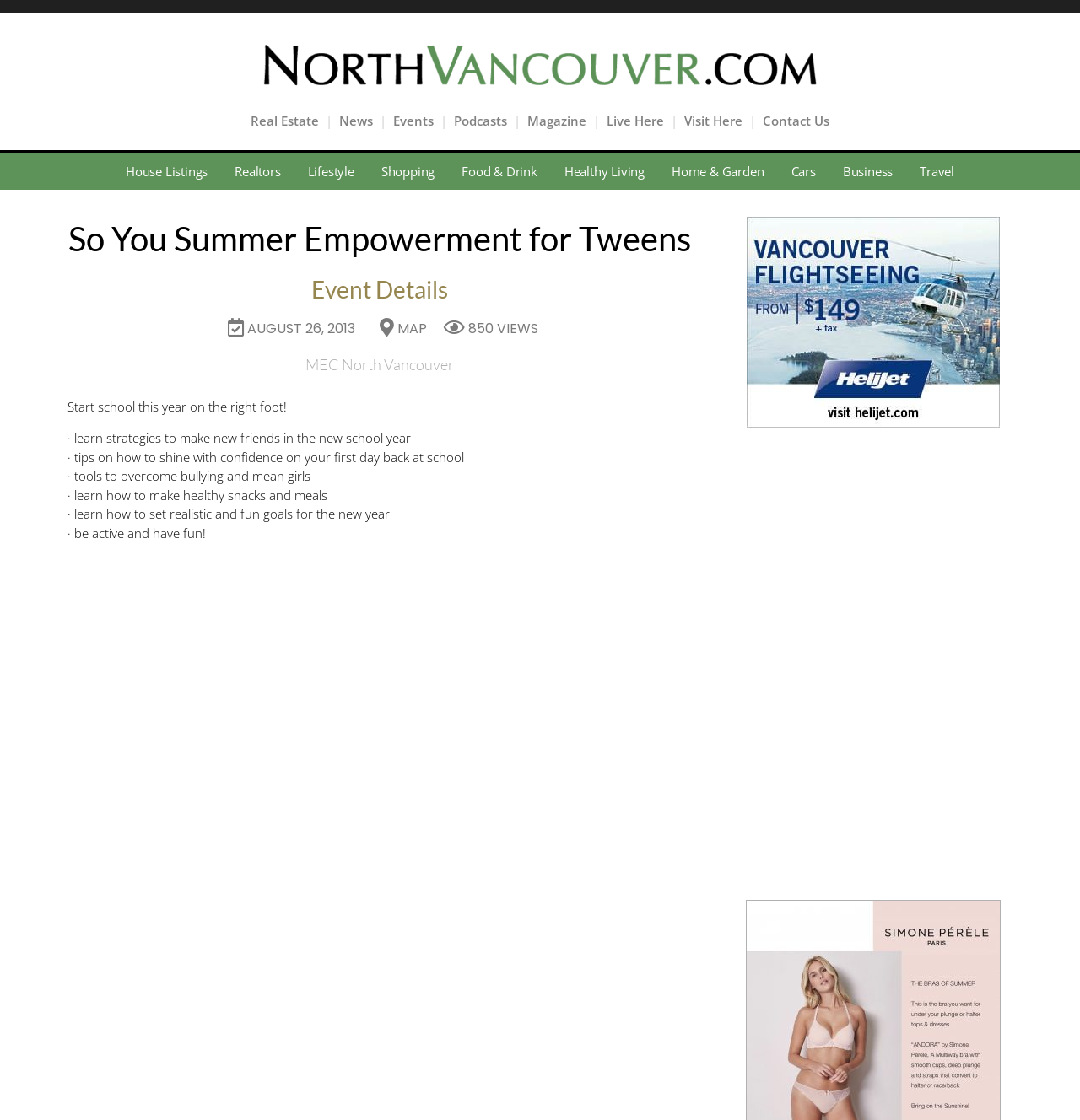What is the purpose of the event?
Answer the question with a thorough and detailed explanation.

The purpose of the event can be inferred from the list of activities mentioned in the static text elements, such as learning strategies to make new friends, tips on how to shine with confidence, and tools to overcome bullying, which suggest that the event is aimed at empowering tweens.